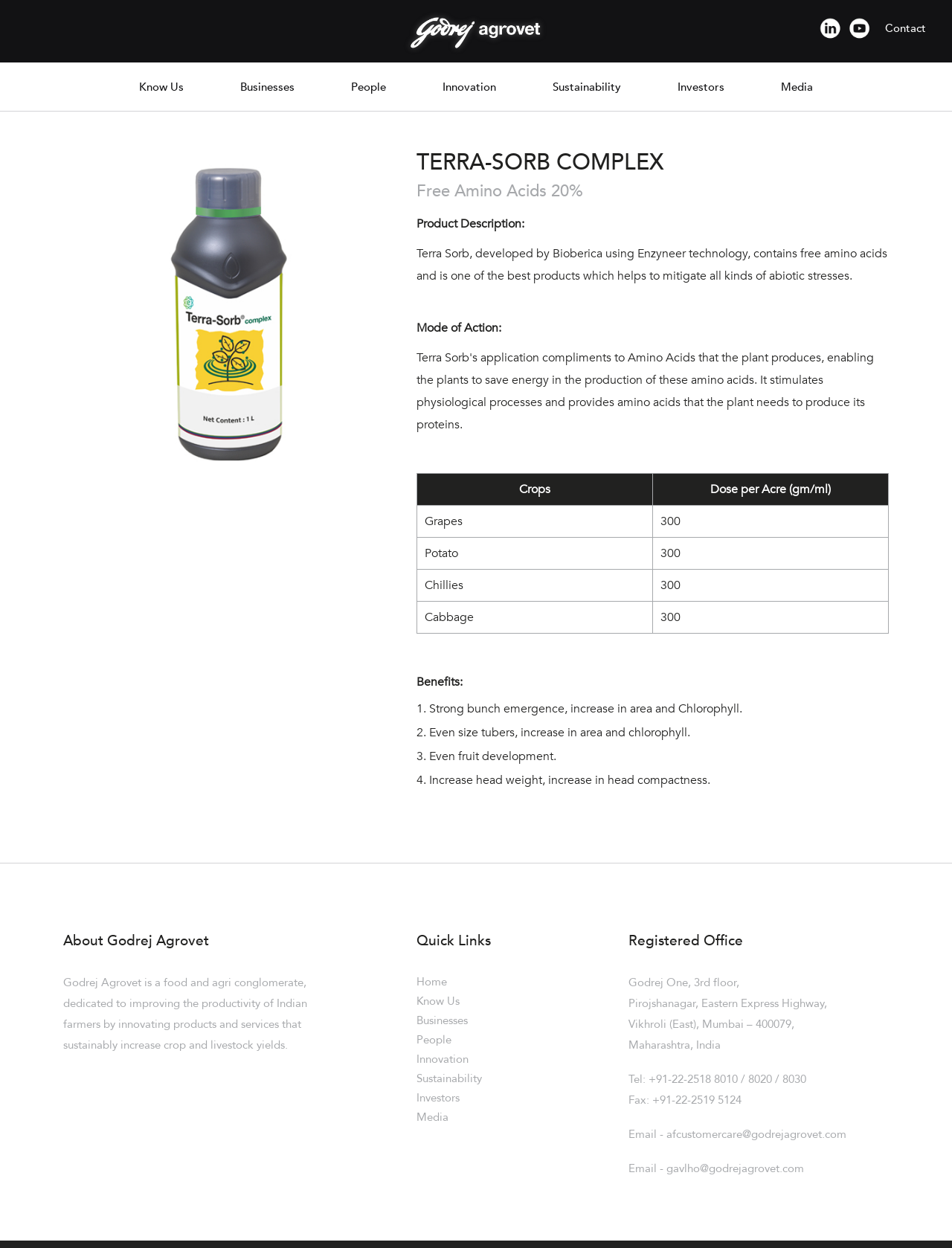Kindly determine the bounding box coordinates of the area that needs to be clicked to fulfill this instruction: "Click the Contact link".

[0.93, 0.014, 0.973, 0.032]